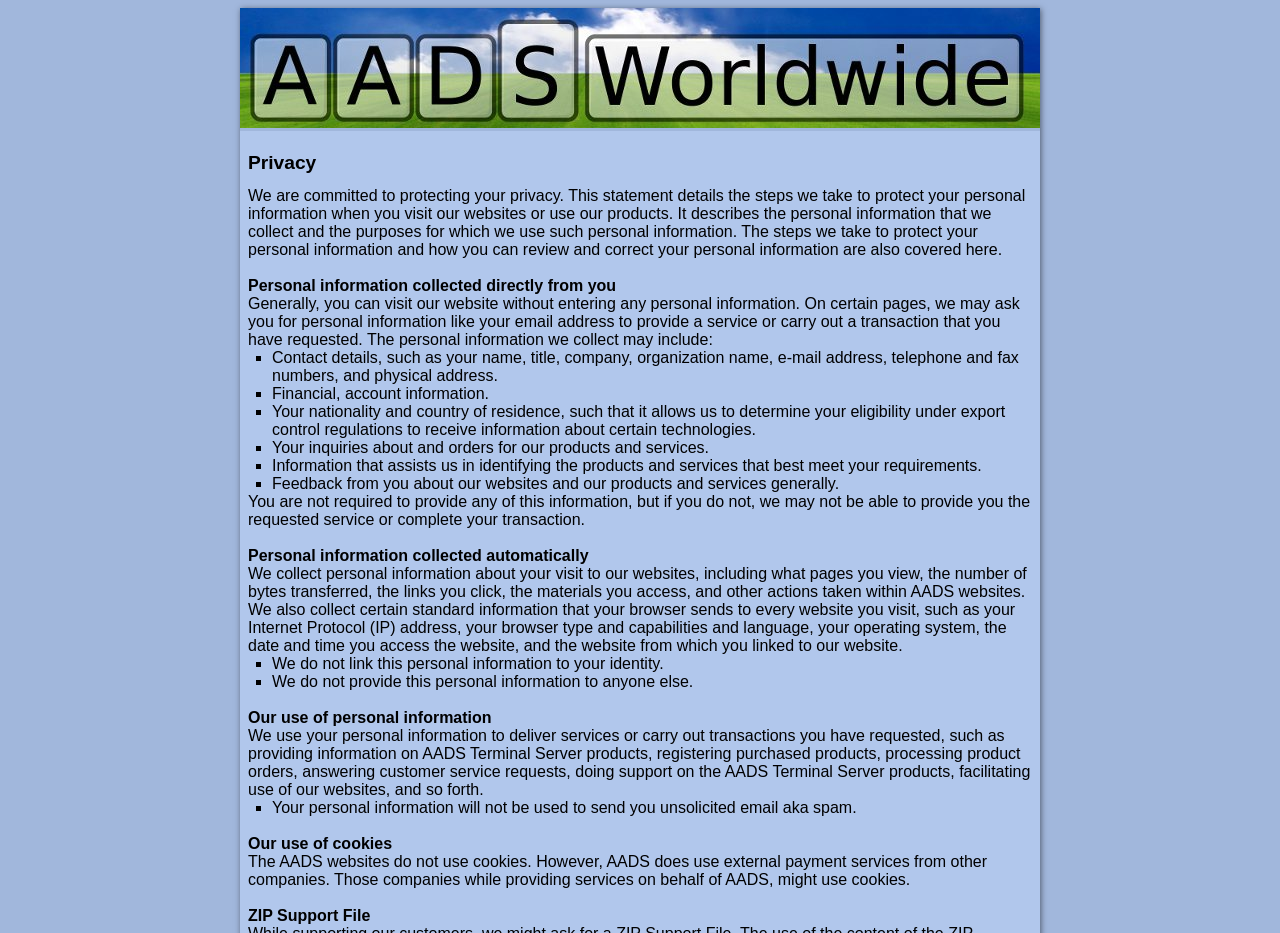Can you opt-out of providing personal information?
Answer the question with a single word or phrase, referring to the image.

Yes